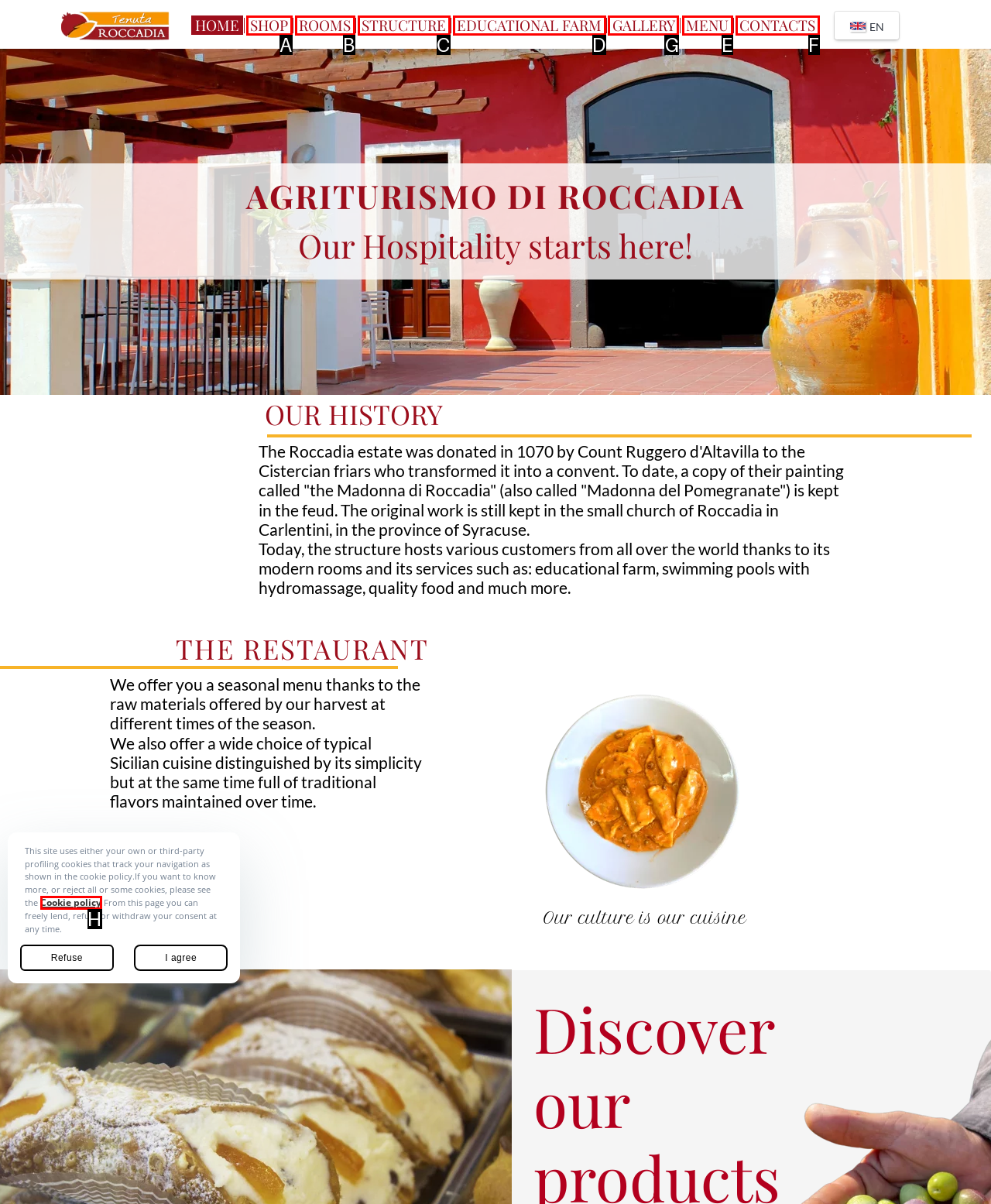Which lettered option should I select to achieve the task: View the GALLERY according to the highlighted elements in the screenshot?

G